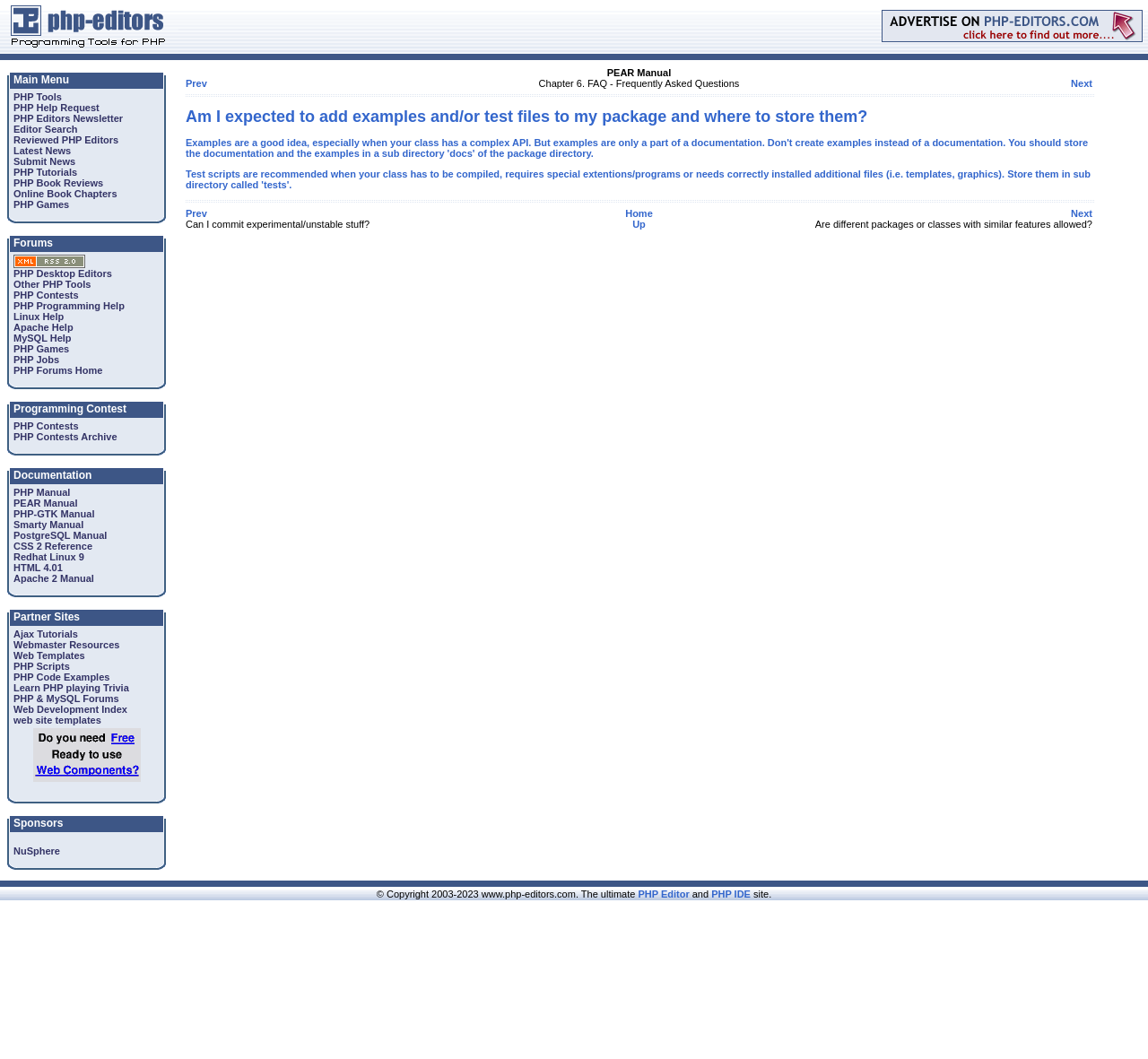Determine the bounding box coordinates of the clickable region to execute the instruction: "Click on PHP Tools". The coordinates should be four float numbers between 0 and 1, denoted as [left, top, right, bottom].

[0.012, 0.086, 0.054, 0.097]